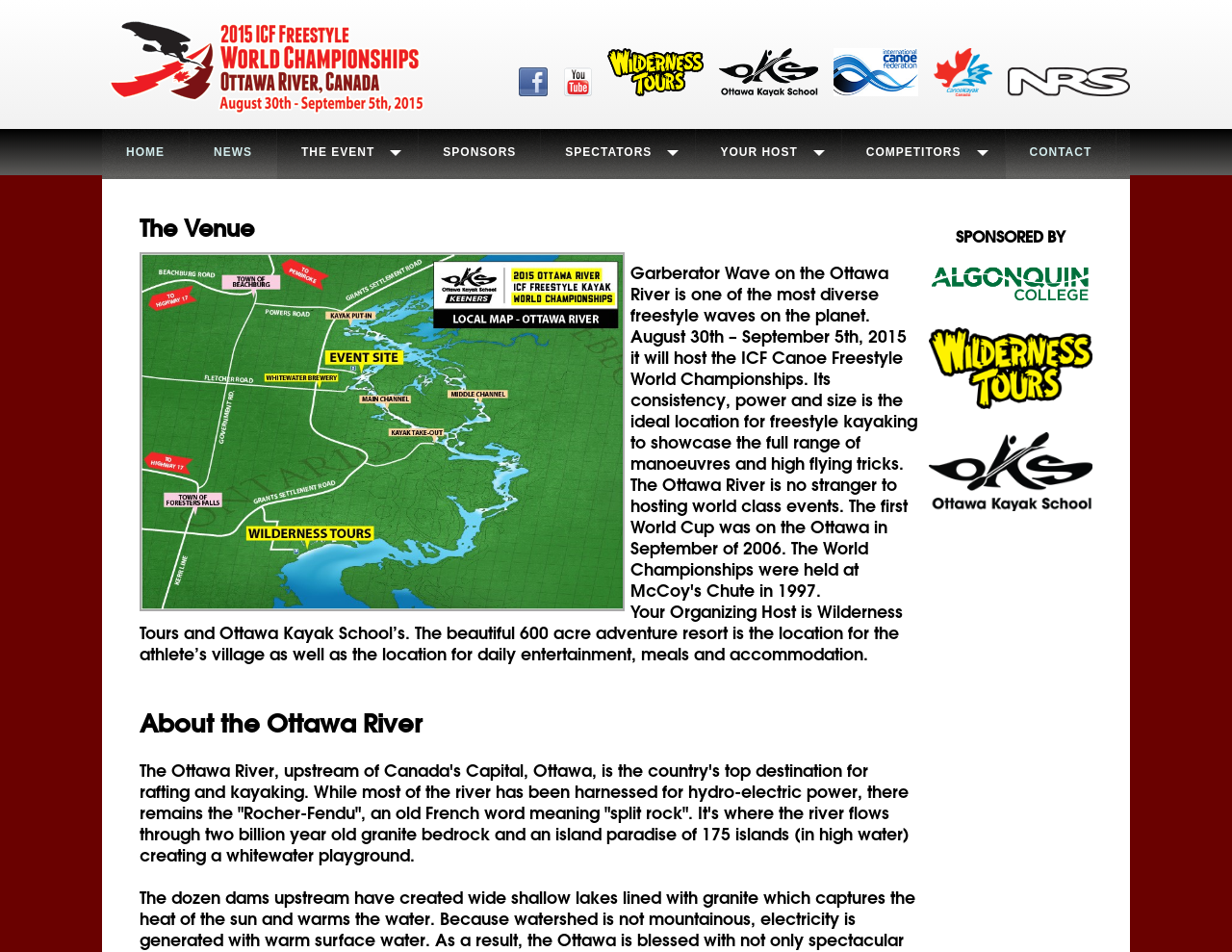Please determine the bounding box coordinates, formatted as (top-left x, top-left y, bottom-right x, bottom-right y), with all values as floating point numbers between 0 and 1. Identify the bounding box of the region described as: Competitors

[0.683, 0.135, 0.816, 0.188]